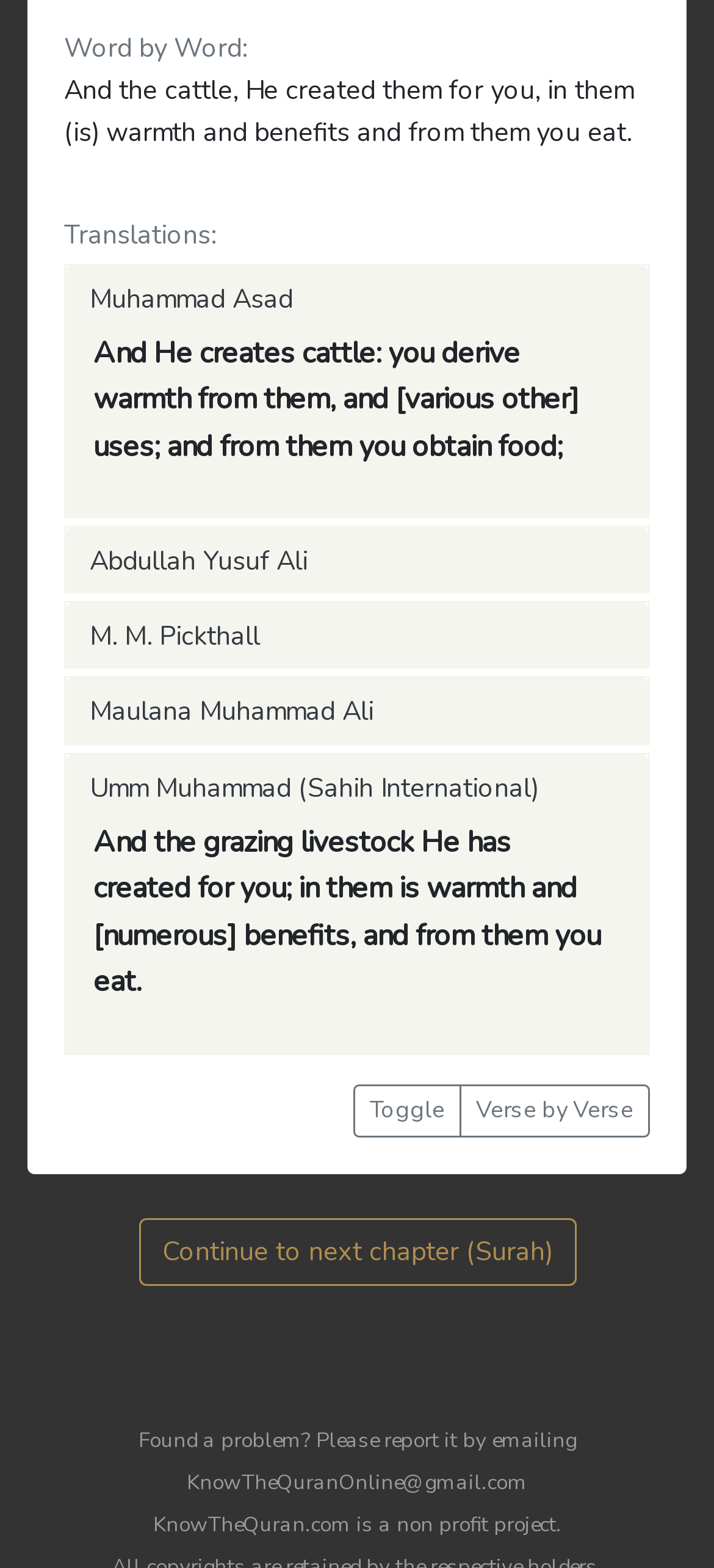Please provide the bounding box coordinates for the element that needs to be clicked to perform the instruction: "visit angelology". The coordinates must consist of four float numbers between 0 and 1, formatted as [left, top, right, bottom].

None